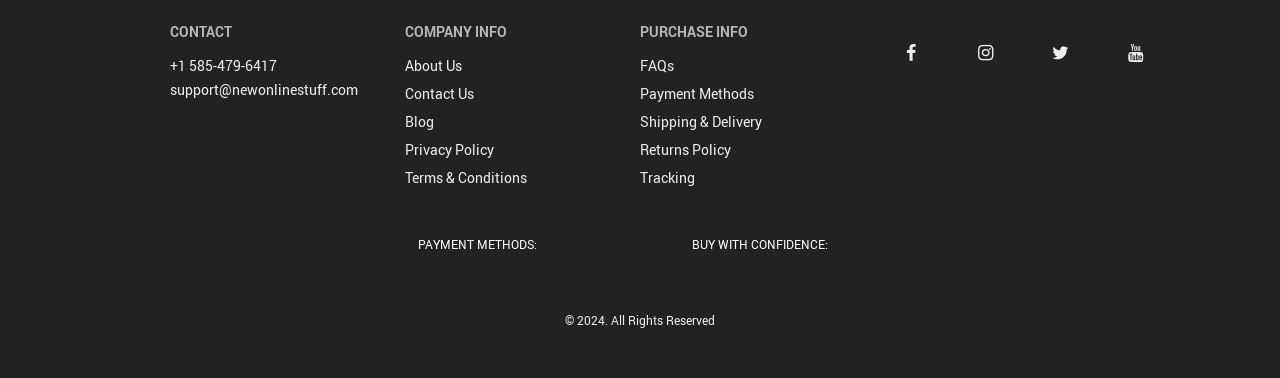Please provide a brief answer to the following inquiry using a single word or phrase:
What is the company's email address?

support@newonlinestuff.com